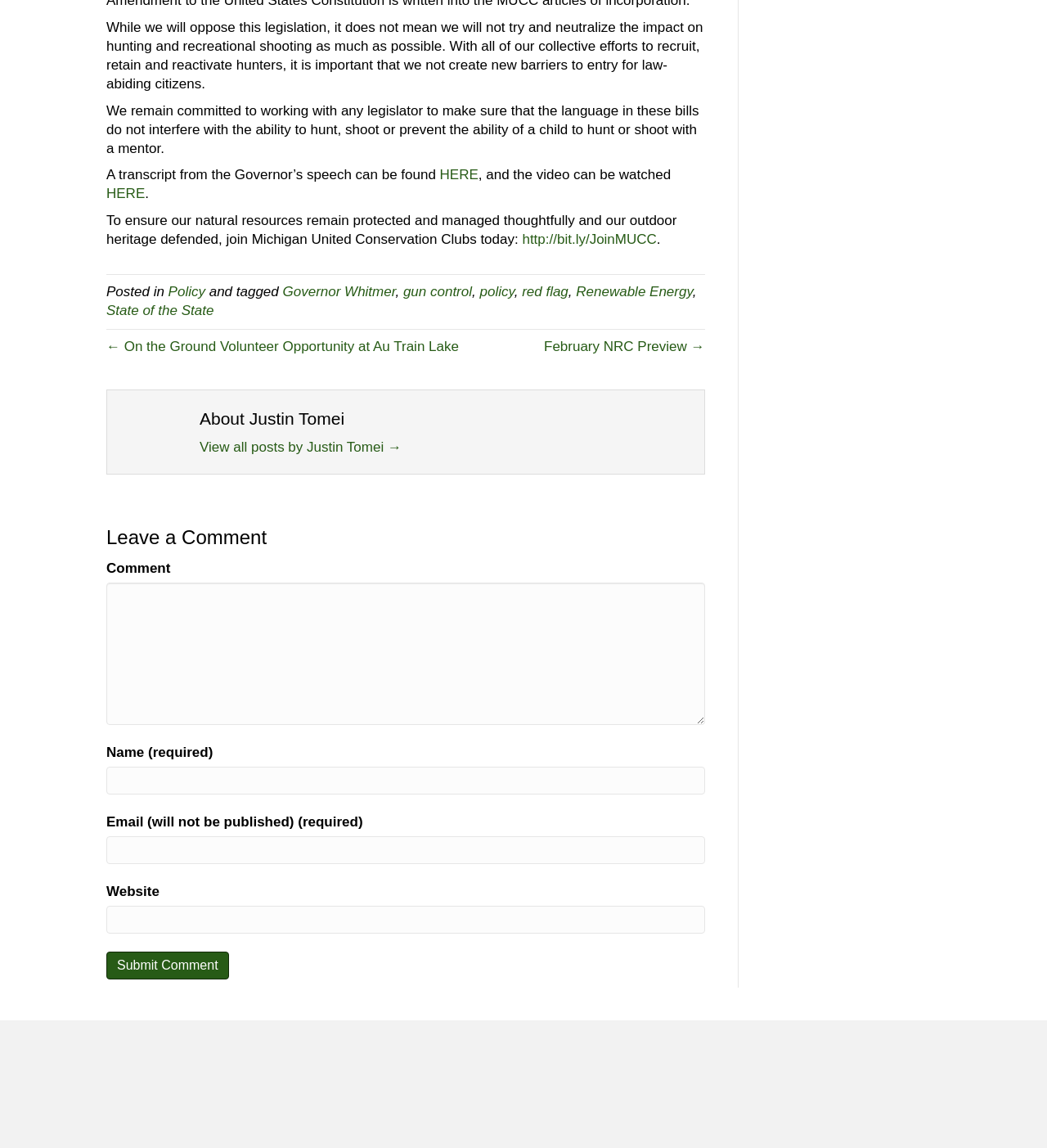What is the organization mentioned in the article?
Please provide a single word or phrase as your answer based on the image.

Michigan United Conservation Clubs